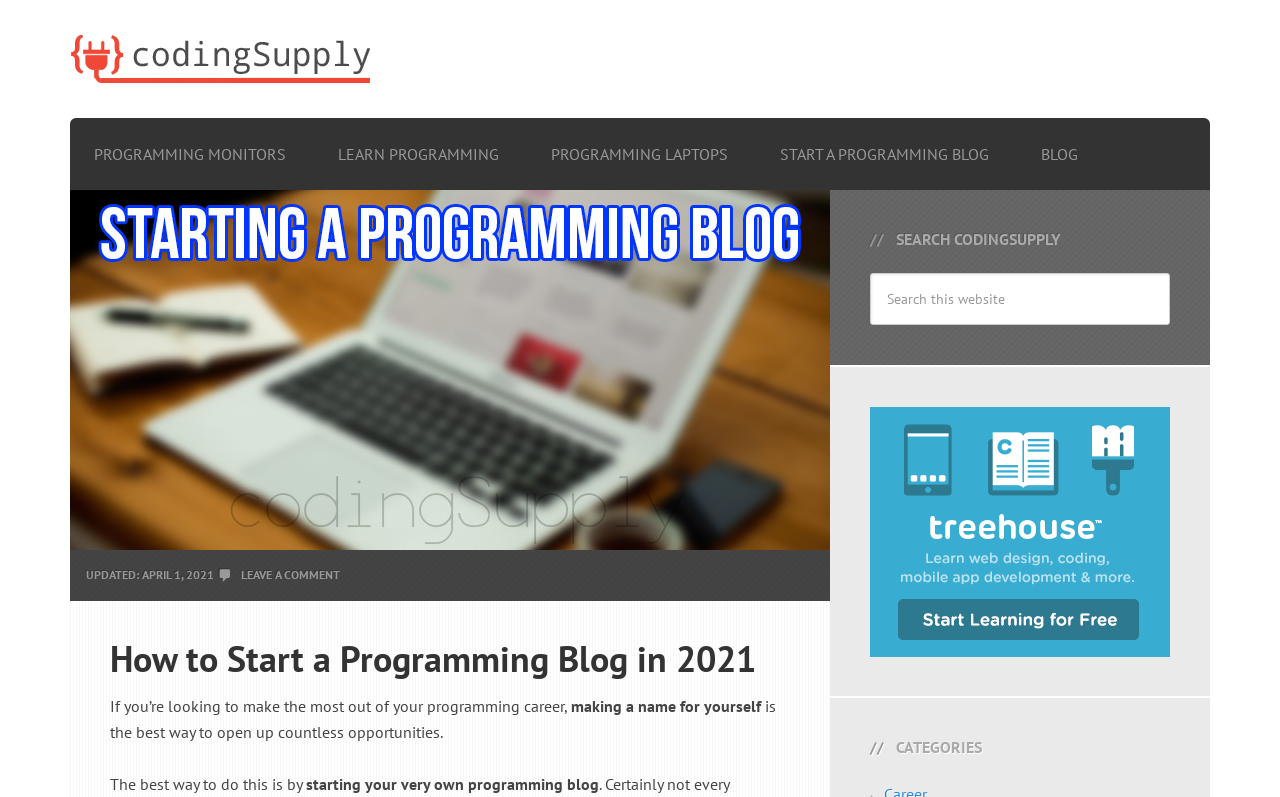How many links are under the 'BLOG' category?
Using the image, provide a detailed and thorough answer to the question.

Under the 'BLOG' category, there is one link titled 'How to Start a Programming Blog in 2021', which has a bounding box coordinate of [0.055, 0.66, 0.648, 0.685].